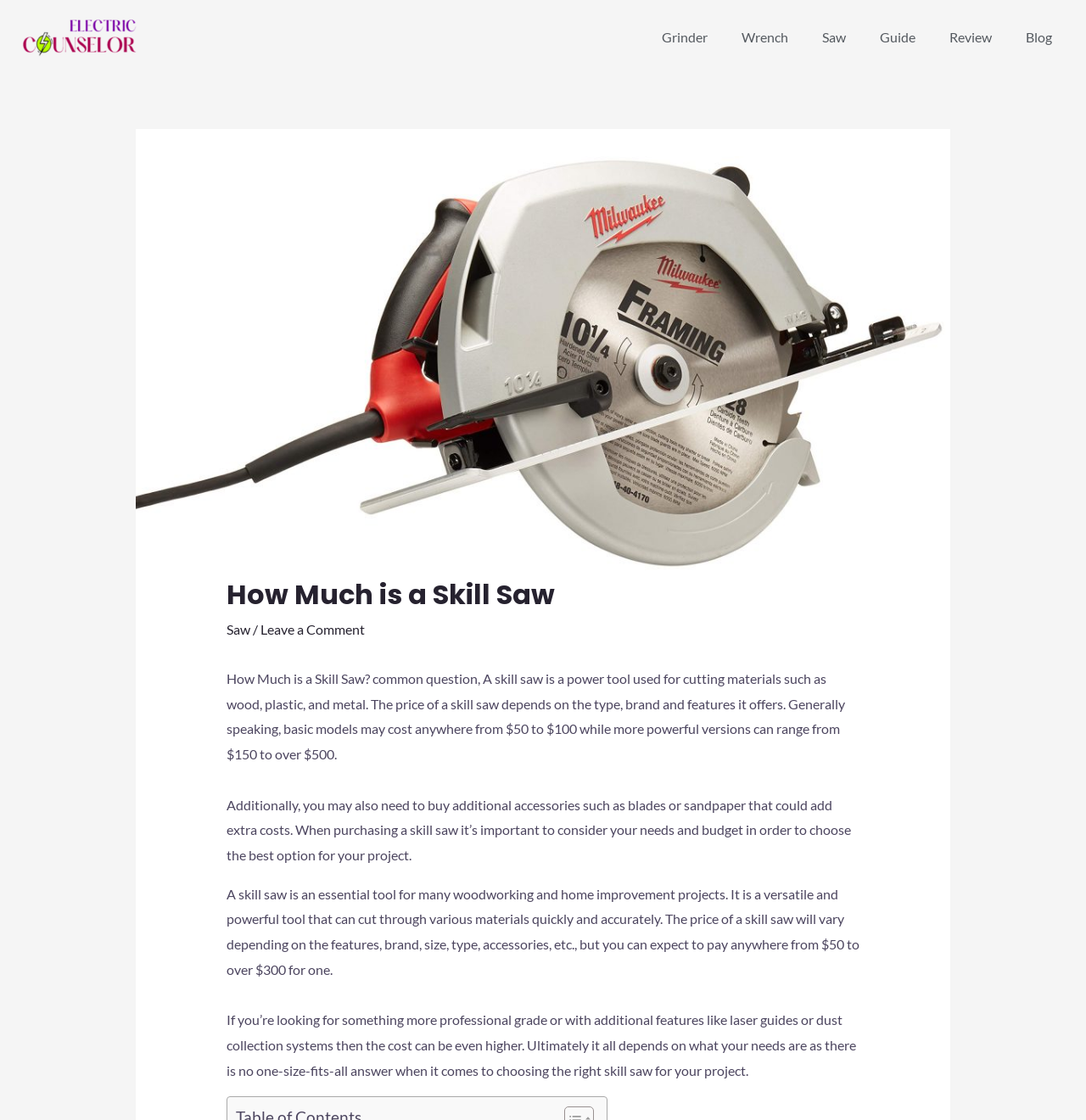Please find the bounding box coordinates of the clickable region needed to complete the following instruction: "Click on the Grinder link". The bounding box coordinates must consist of four float numbers between 0 and 1, i.e., [left, top, right, bottom].

[0.594, 0.016, 0.667, 0.051]